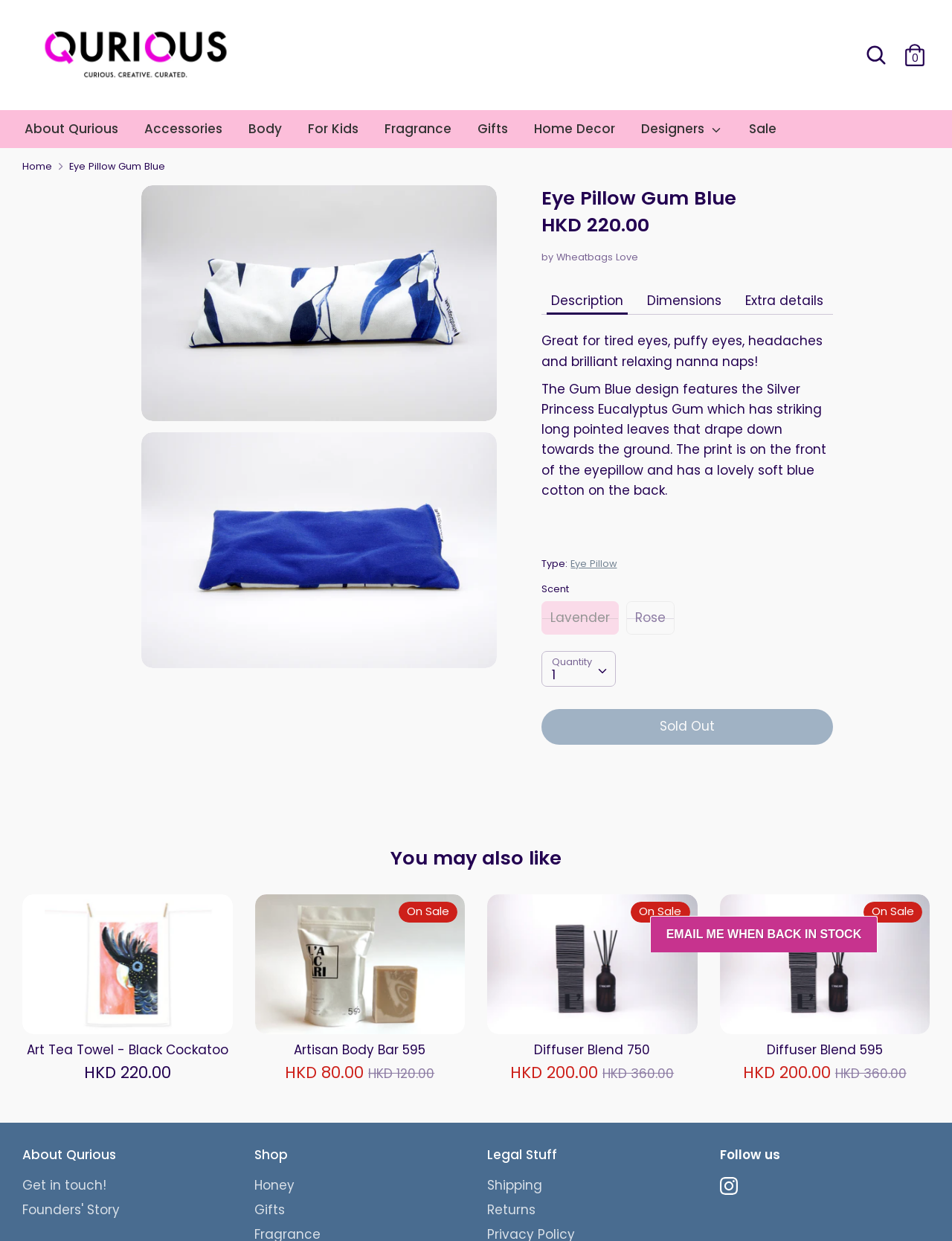Using the information in the image, give a detailed answer to the following question: What is the price of the Eye Pillow Gum Blue?

I found the price of the Eye Pillow Gum Blue by looking at the text 'HKD 220.00' which is located below the heading 'Eye Pillow Gum Blue'.